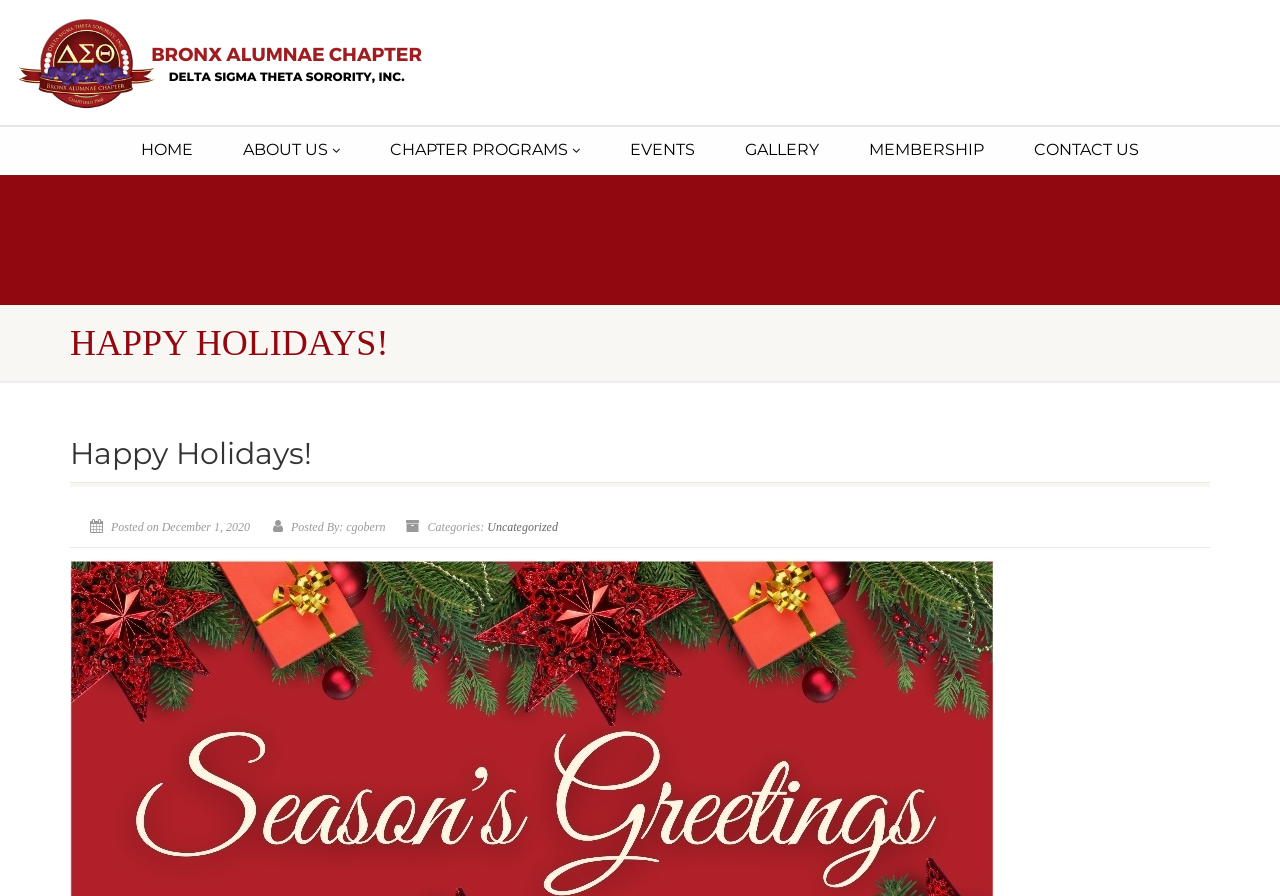Locate the bounding box coordinates of the clickable part needed for the task: "Click the HOME link".

[0.091, 0.14, 0.17, 0.195]